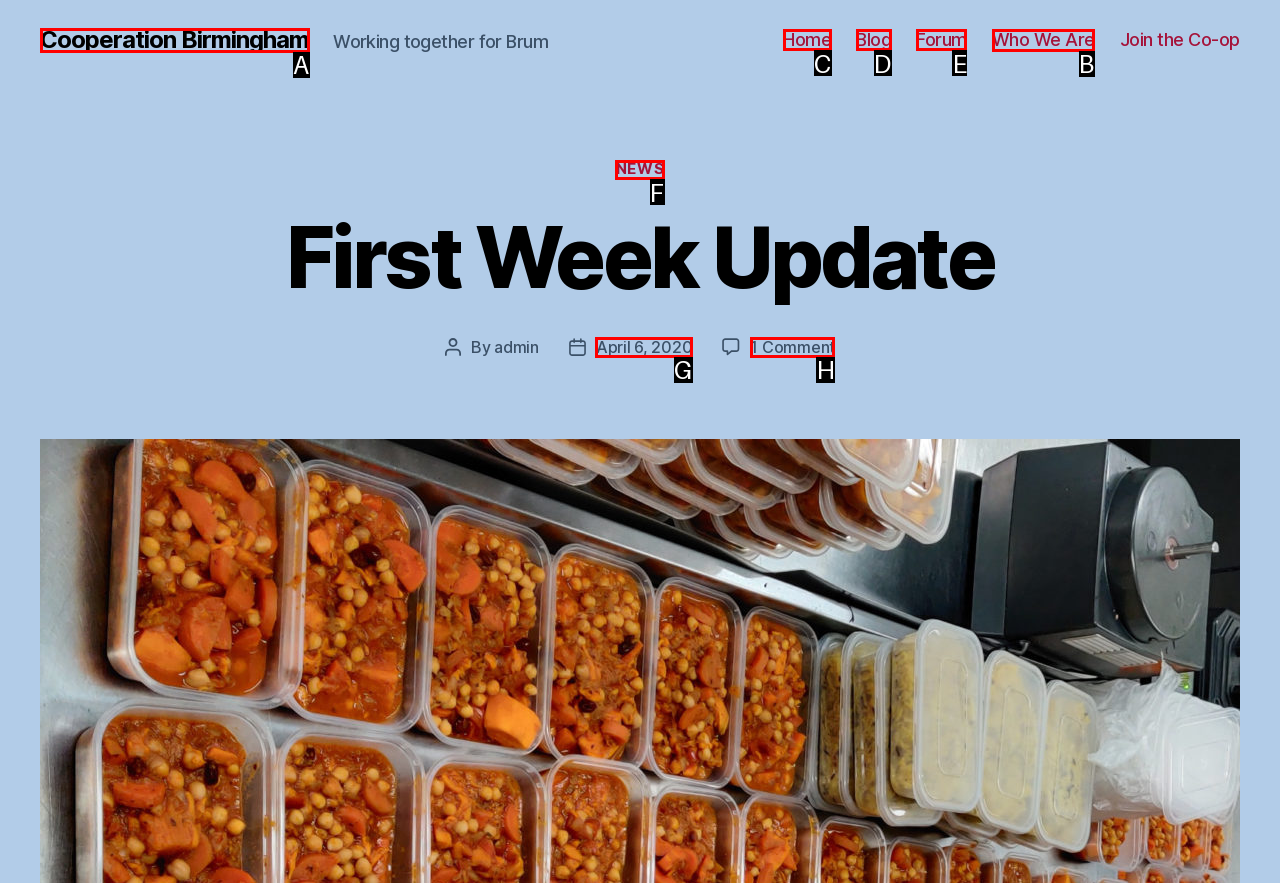Point out which HTML element you should click to fulfill the task: learn about who we are.
Provide the option's letter from the given choices.

B